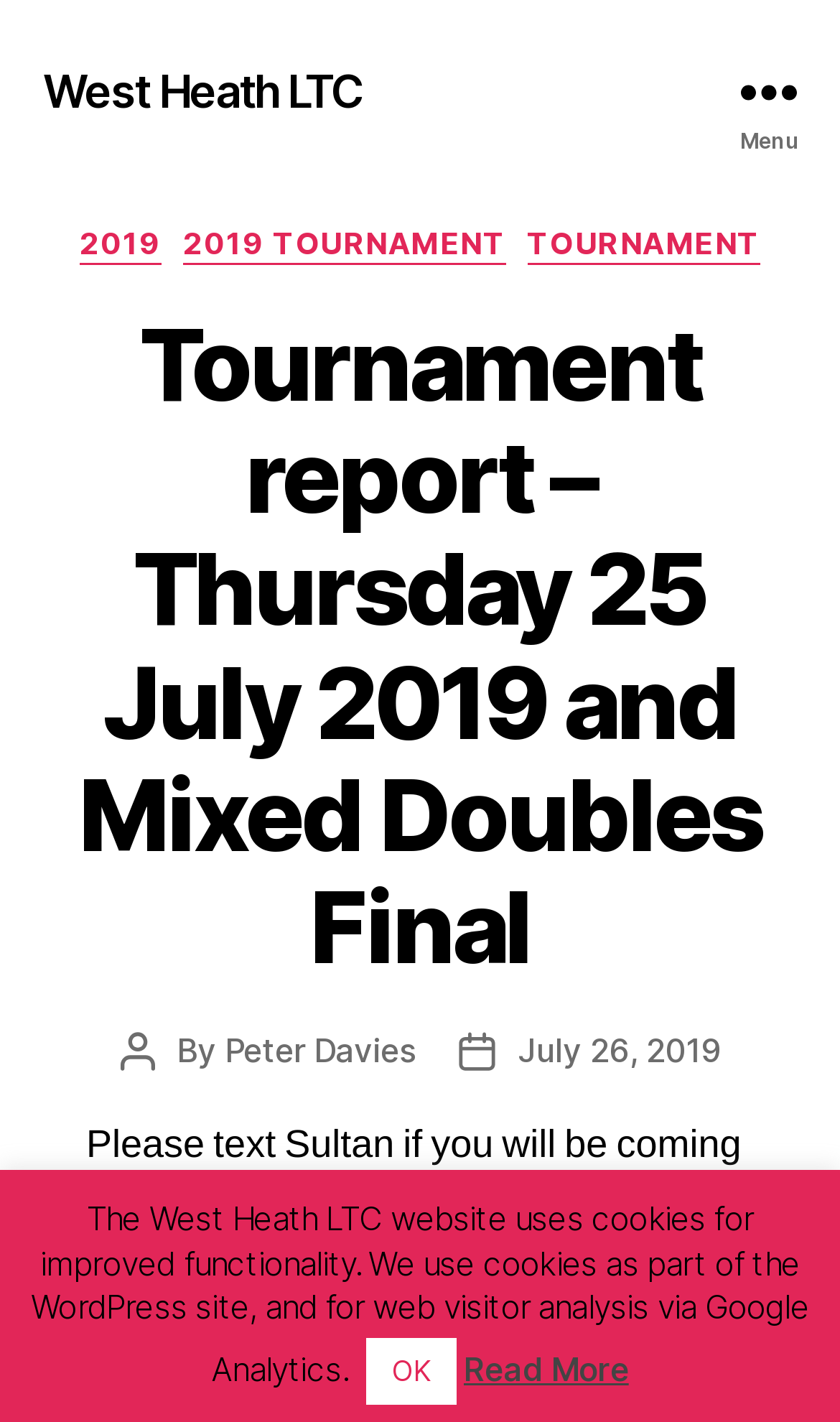By analyzing the image, answer the following question with a detailed response: Who is the author of the post?

I found the answer by looking at the link element with the text 'Peter Davies' which is located near the 'Post author' static text, suggesting that Peter Davies is the author of the post.